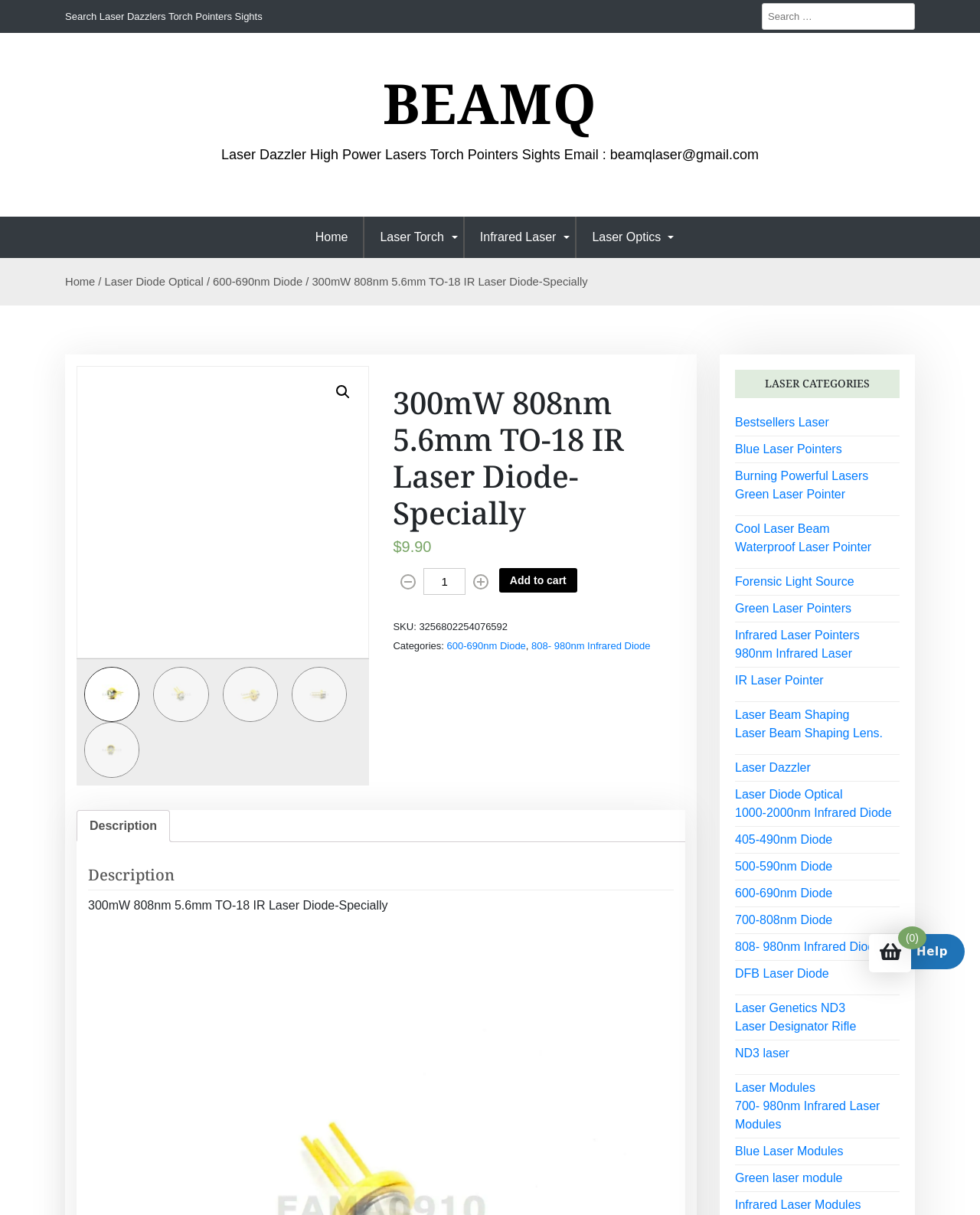Please mark the bounding box coordinates of the area that should be clicked to carry out the instruction: "Visit the Cornwall Free News homepage".

None